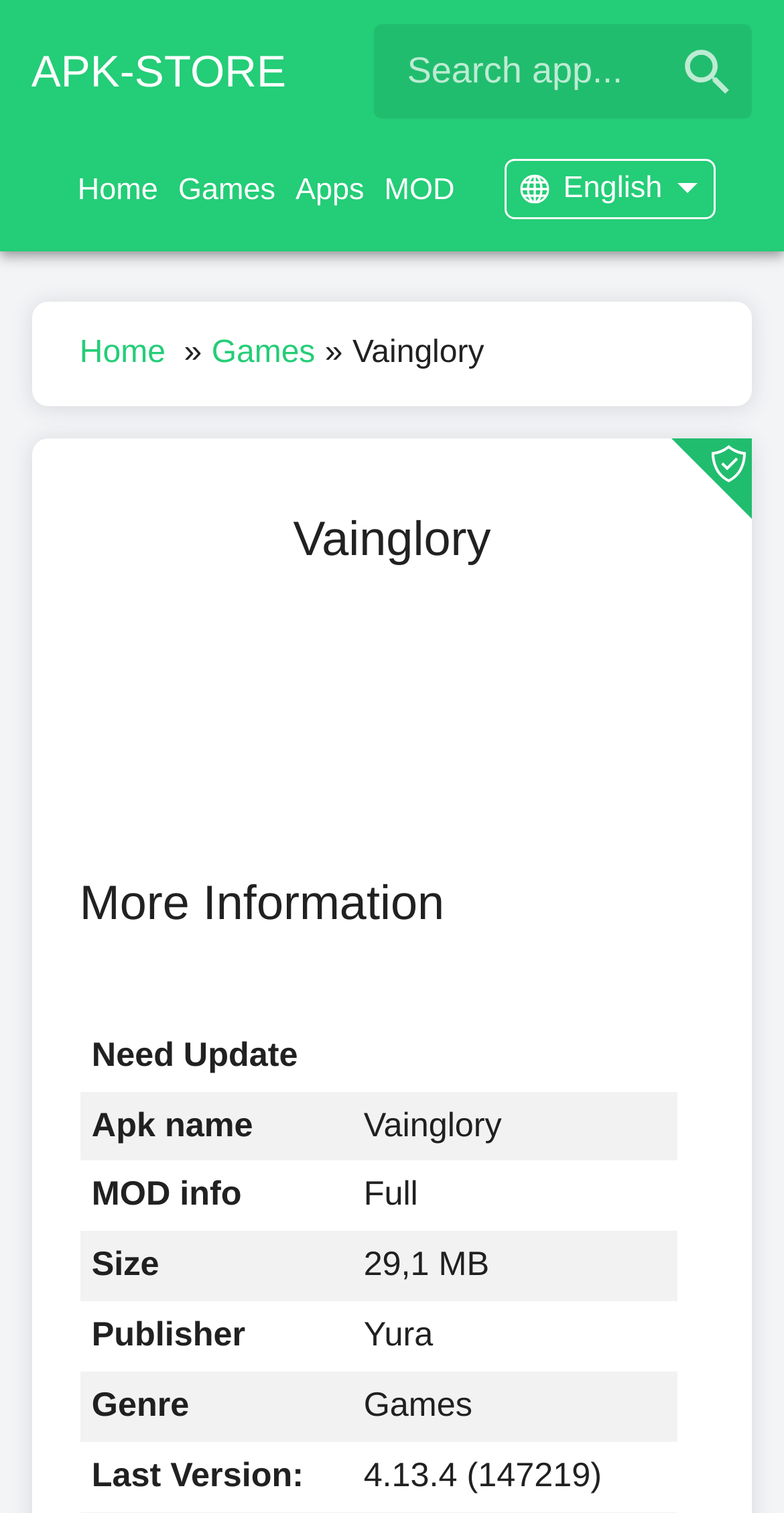Pinpoint the bounding box coordinates of the element that must be clicked to accomplish the following instruction: "Go to the Home page". The coordinates should be in the format of four float numbers between 0 and 1, i.e., [left, top, right, bottom].

[0.099, 0.105, 0.202, 0.151]